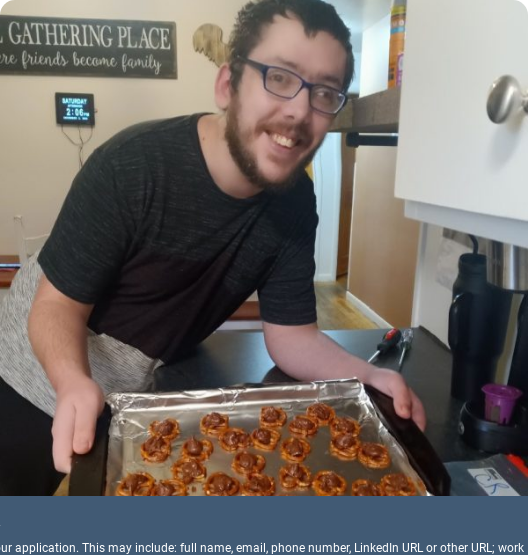Answer the following query concisely with a single word or phrase:
What is on the baking tray?

Pretzel treats